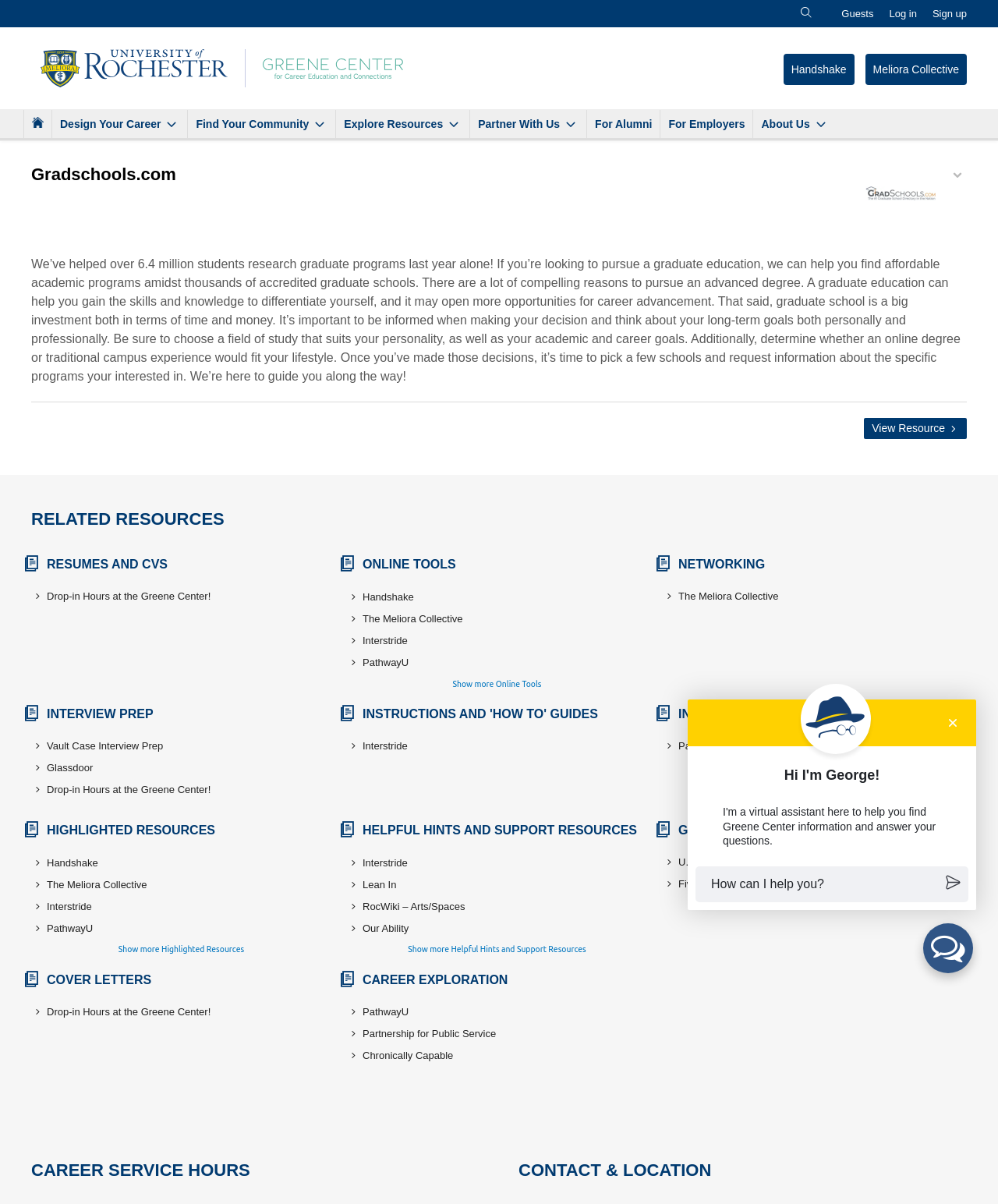Is there a search function on this webpage?
Could you please answer the question thoroughly and with as much detail as possible?

The webpage contains a textbox with the label 'Search Keywords' which suggests that users can search for specific keywords or terms on the webpage.